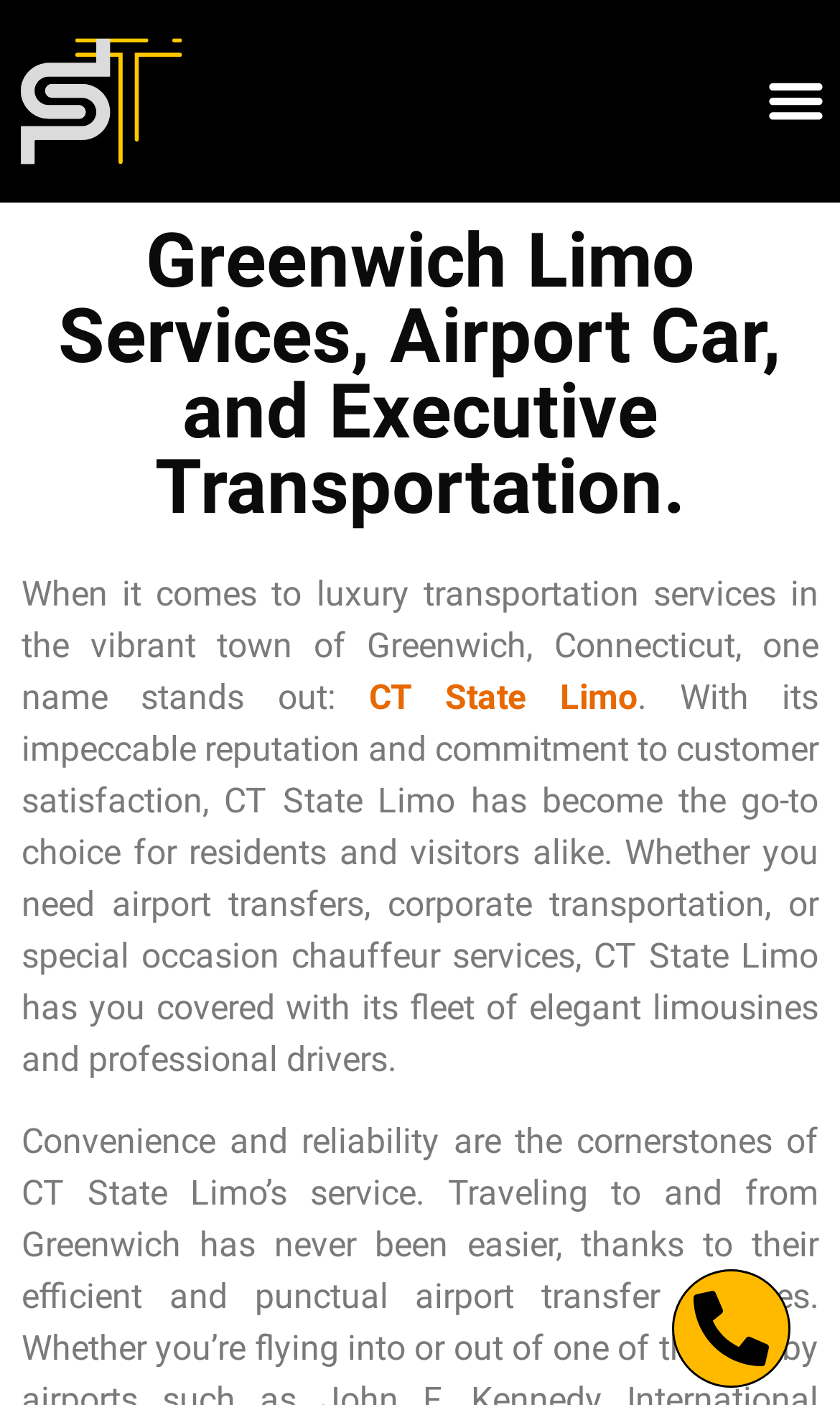Offer a comprehensive description of the webpage’s content and structure.

The webpage is about CT State Limo, a luxury transportation service provider in Greenwich, Connecticut. At the top left corner, there is a logo image with a corresponding link. Next to the logo, on the top right corner, is a menu toggle button. 

Below the logo, there is a heading that reads "Greenwich Limo Services, Airport Car, and Executive Transportation." This heading is followed by a paragraph of text that describes CT State Limo's services, including airport transfers, corporate transportation, and special occasion chauffeur services. The paragraph also mentions the company's commitment to customer satisfaction and its fleet of elegant limousines and professional drivers. 

Within the paragraph, the company name "CT State Limo" is highlighted as a link. At the bottom of the page, there is another link, but it does not have any descriptive text. Overall, the webpage has a simple and clean layout, with a focus on promoting CT State Limo's luxury transportation services.